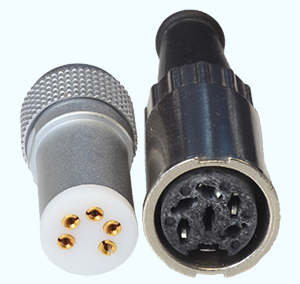What is the main difference between the two DIN connectors?
Give a single word or phrase as your answer by examining the image.

Size and design